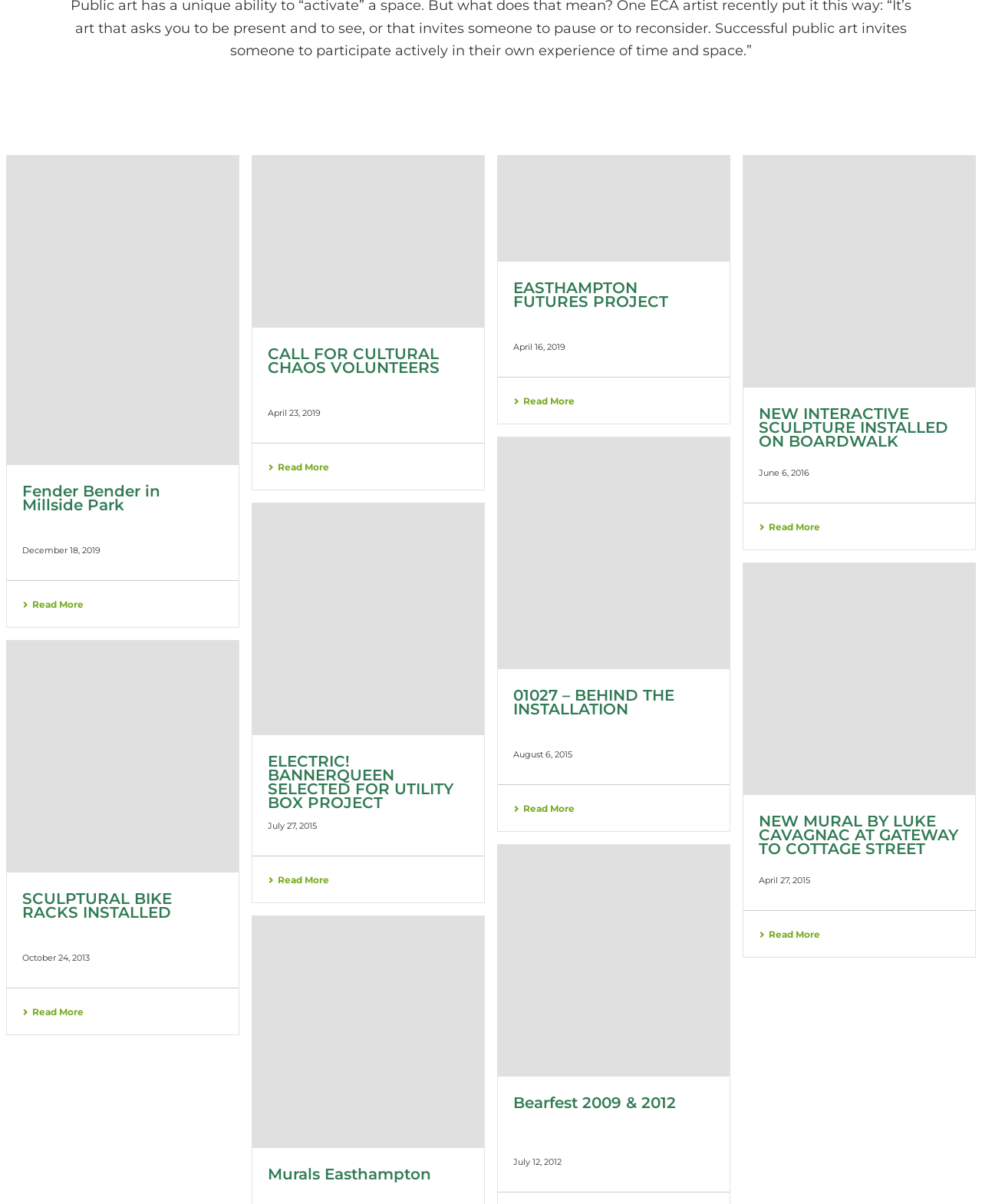Use the details in the image to answer the question thoroughly: 
What is the topic of the first article?

I determined the topic of the first article by looking at the heading element with the text 'Fender Bender in Millside Park' which is located at the top of the first article section.